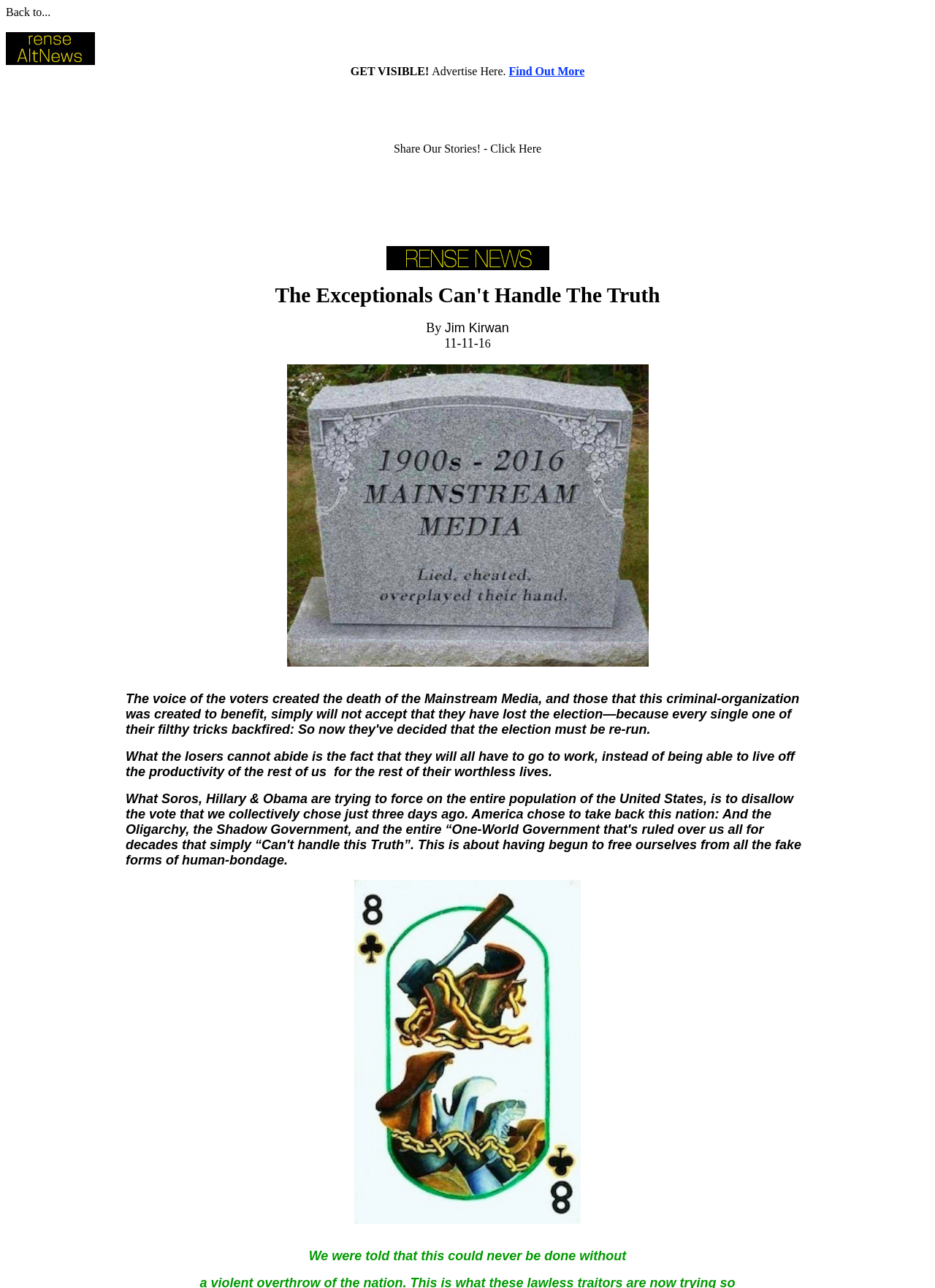What is the theme of the article?
Answer briefly with a single word or phrase based on the image.

Criticism of losers